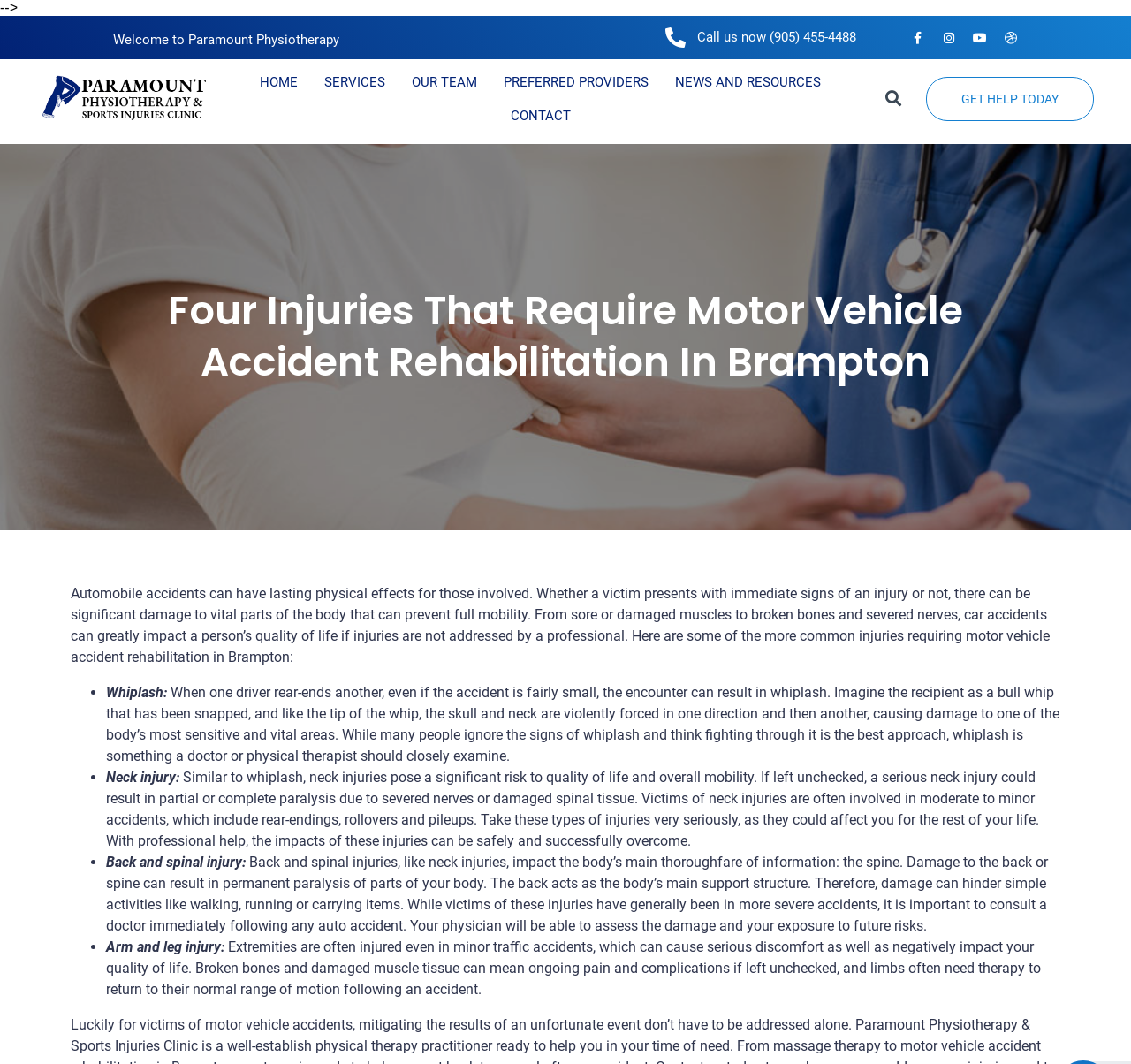Provide a thorough description of the webpage you see.

This webpage is about Paramount Physiotherapy & Sports Injuries Clinic, specifically focusing on motor vehicle accident rehabilitation in Brampton. At the top, there is a navigation menu with links to different sections of the website, including "HOME", "SERVICES", "OUR TEAM", "PREFERRED PROVIDERS", "NEWS AND RESOURCES", and "CONTACT". 

To the right of the navigation menu, there is a search bar and a call-to-action button "GET HELP TODAY". Below the navigation menu, there is a heading "Four Injuries That Require Motor Vehicle Accident Rehabilitation In Brampton" followed by a descriptive text explaining the physical effects of automobile accidents. 

The webpage then lists four common injuries requiring motor vehicle accident rehabilitation, including whiplash, neck injury, back and spinal injury, and arm and leg injury. Each injury is described in detail, explaining the causes, effects, and importance of seeking professional help.

Further down the page, there is a section to schedule a consultation, where users can fill out a form with their personal information, including first name, last name, email address, phone number, and service of interest. There is also a button to send the form.